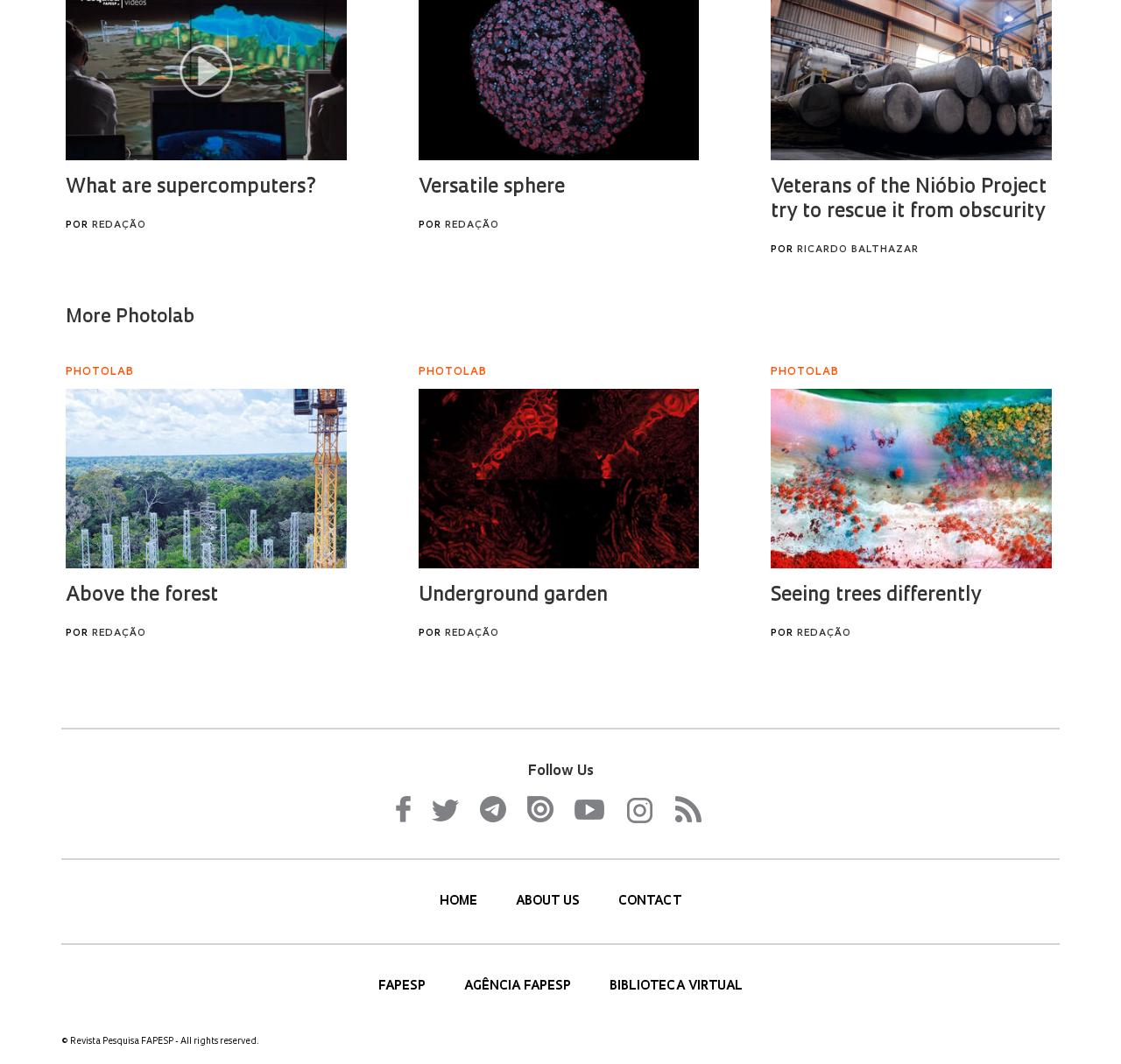What is the purpose of the 'FAPESP' link at the bottom of the webpage?
Please respond to the question with a detailed and informative answer.

The link element with text content 'FAPESP' and bounding box coordinates [0.338, 0.921, 0.383, 0.934] is located at the bottom of the webpage, suggesting that it provides access to content related to FAPESP, which is likely an organization or institution.